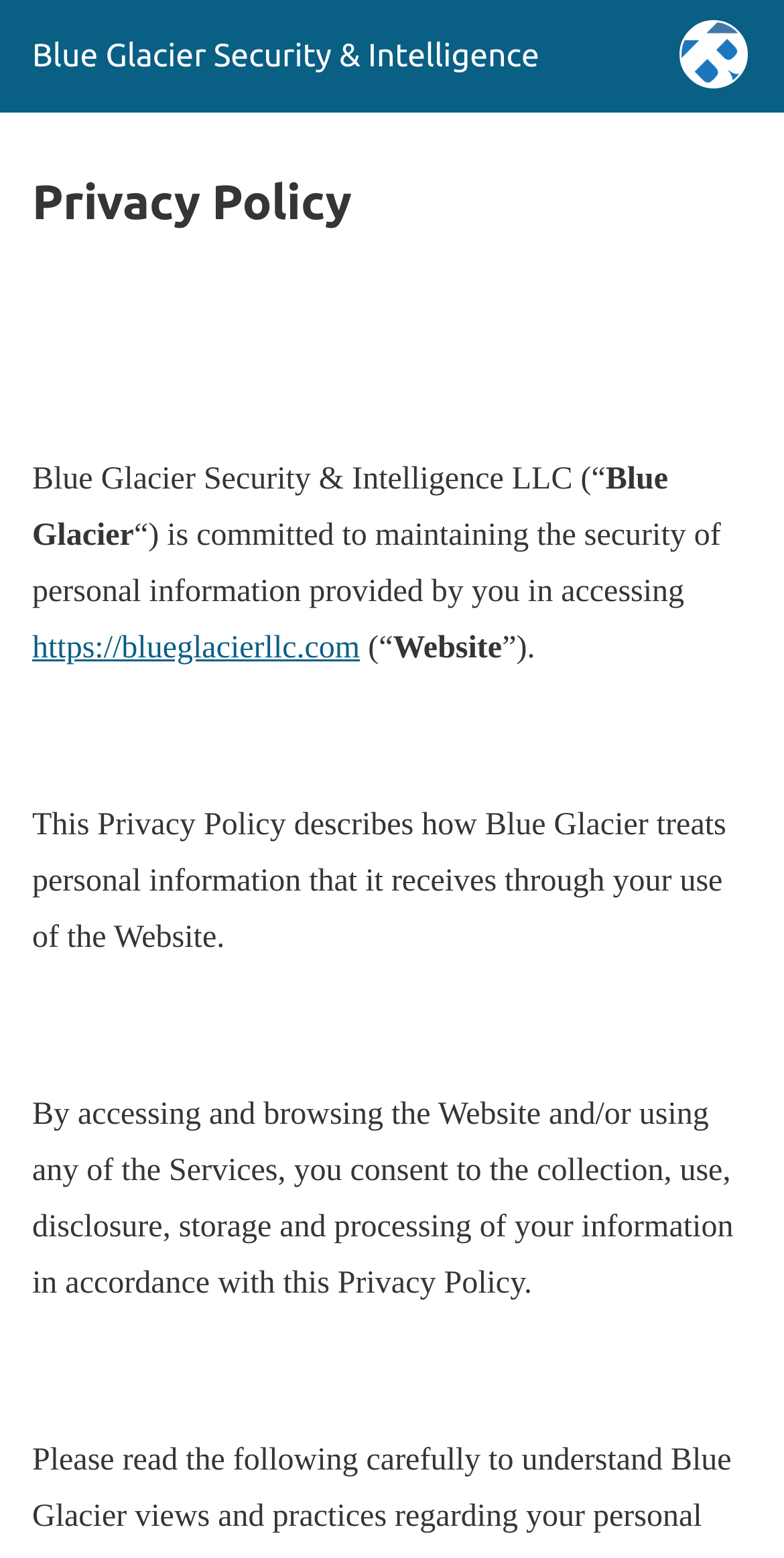What is the company committed to maintaining?
Based on the screenshot, give a detailed explanation to answer the question.

I inferred the answer by analyzing the text elements, particularly the sentence '“Blue Glacier“) is committed to maintaining the security of personal information provided by you in accessing...' which indicates the company's commitment to maintaining the security of personal information.